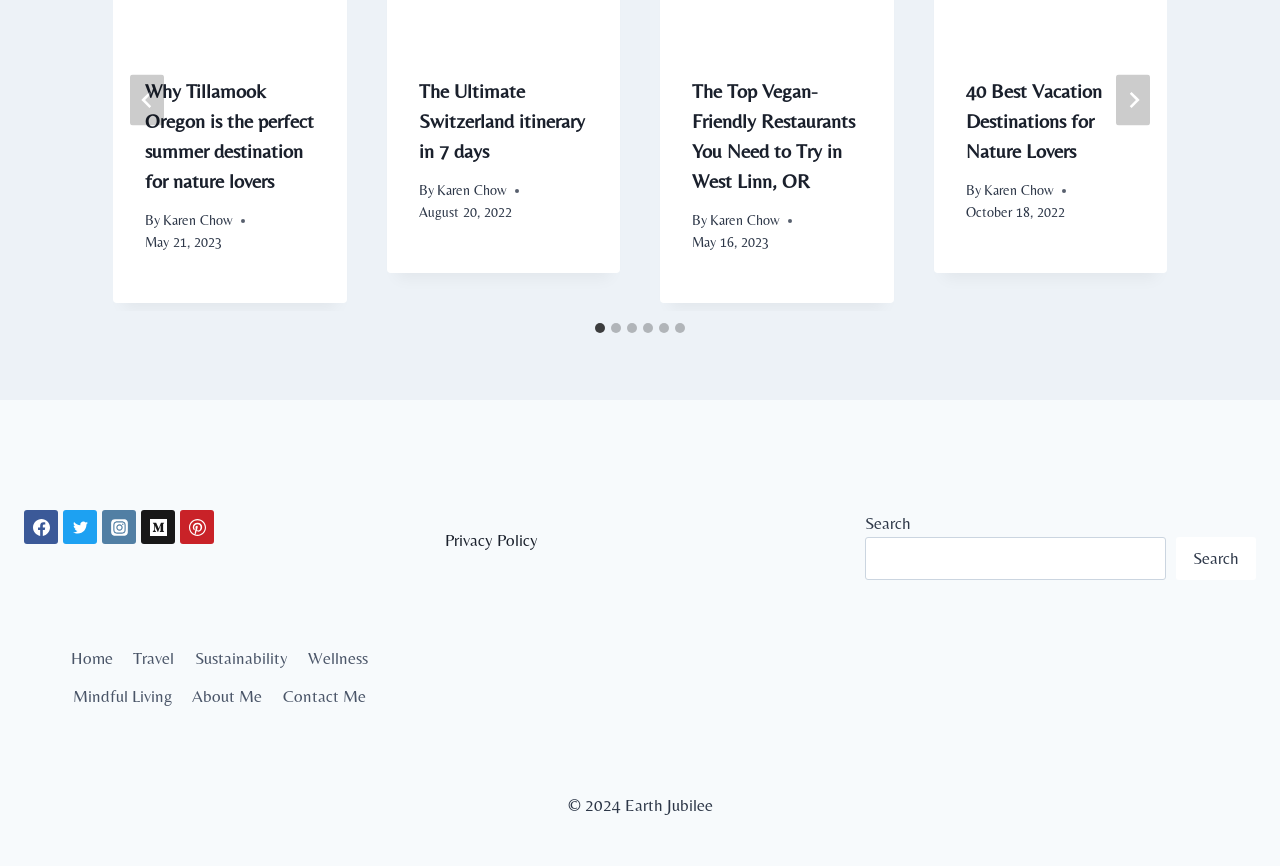What is the function of the search bar at the bottom of the webpage?
Examine the image and give a concise answer in one word or a short phrase.

To search the website